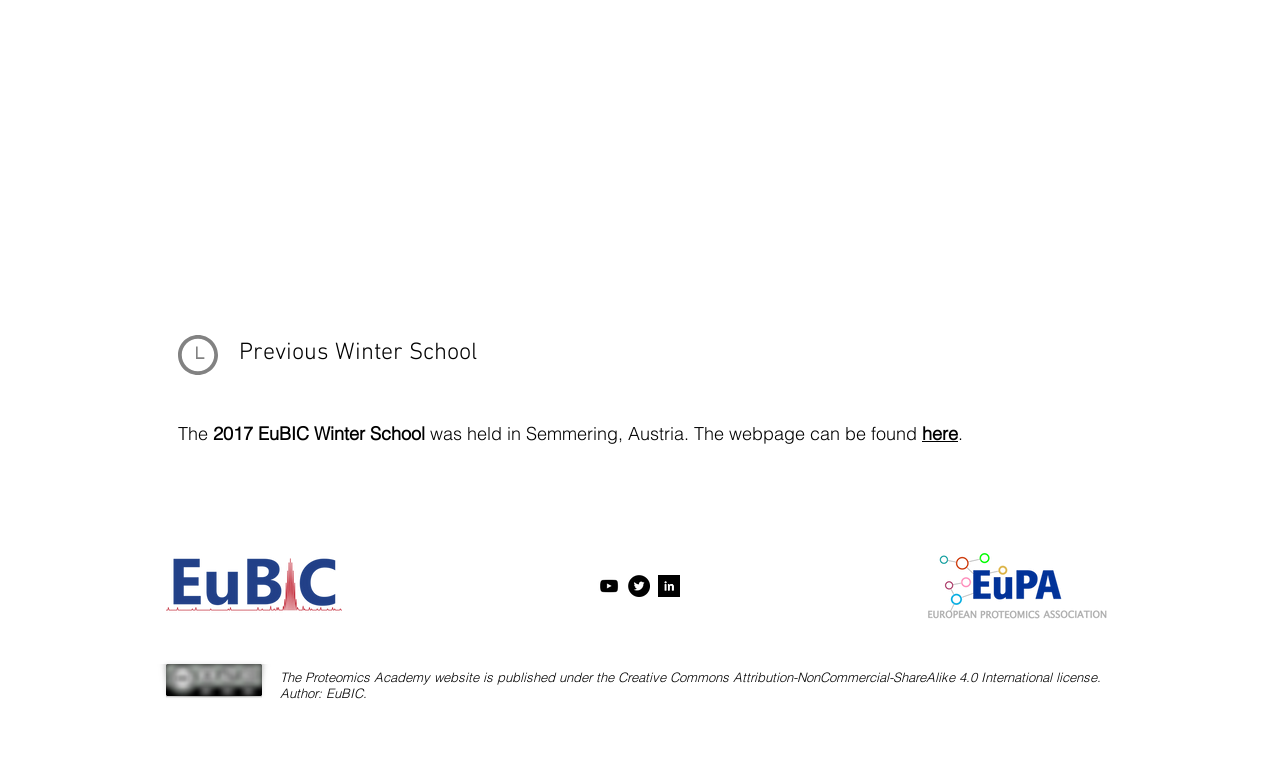Answer the question using only one word or a concise phrase: What is the text of the link that points to the previous winter school webpage?

here